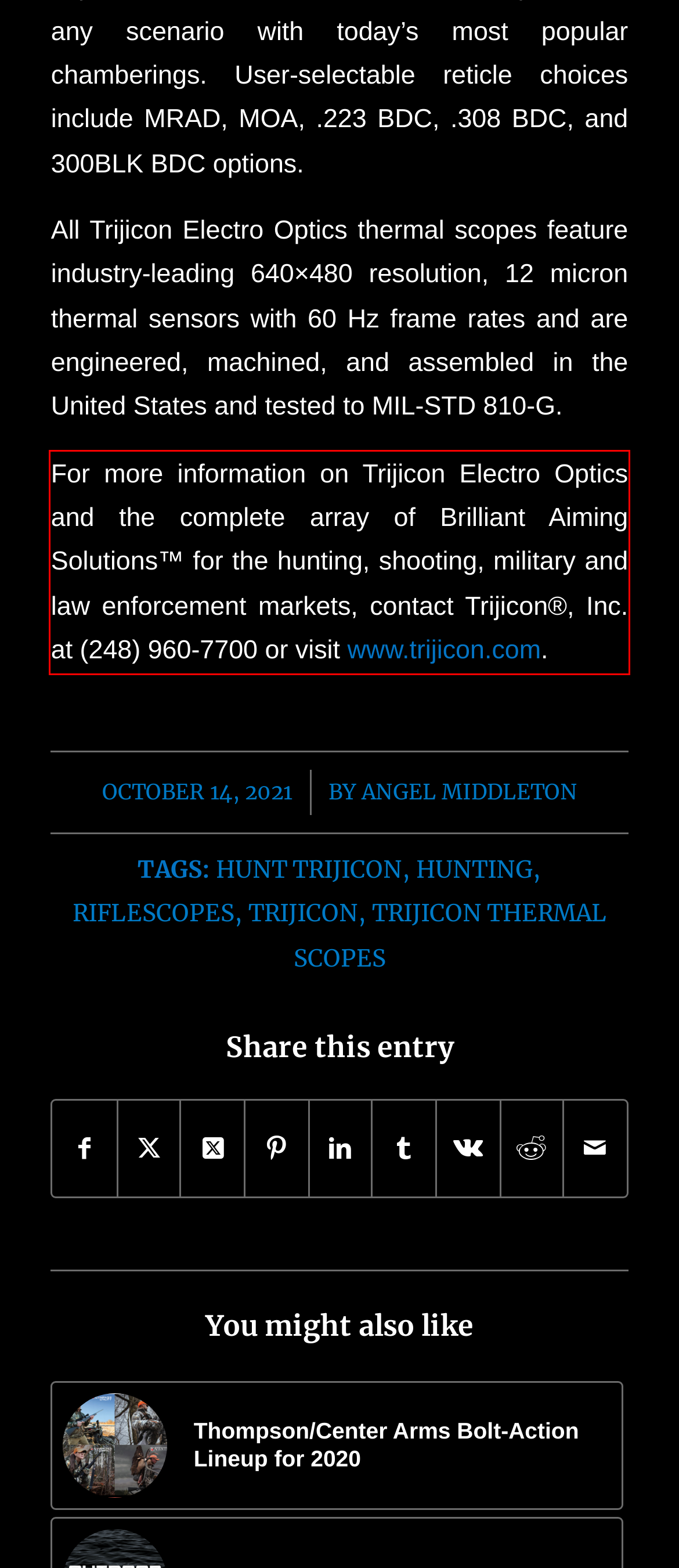Within the screenshot of a webpage, identify the red bounding box and perform OCR to capture the text content it contains.

For more information on Trijicon Electro Optics and the complete array of Brilliant Aiming Solutions™ for the hunting, shooting, military and law enforcement markets, contact Trijicon®, Inc. at (248) 960-7700 or visit www.trijicon.com.